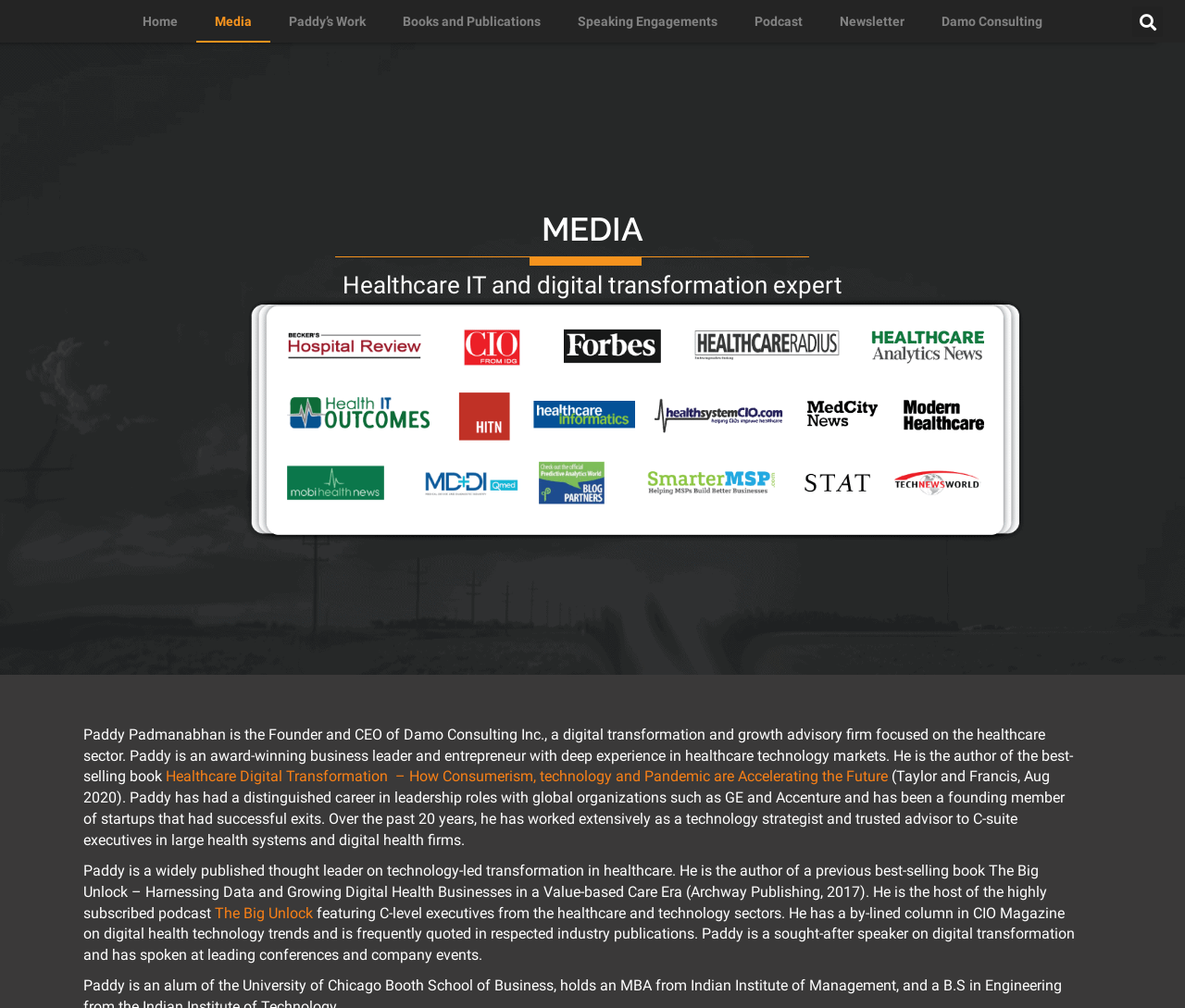Provide an in-depth caption for the webpage.

This webpage is about Paddy Padmanabhan, a thought leader in digital transformation in healthcare. At the top, there are nine navigation links, including "Home", "Media", "Paddy's Work", and others, which are evenly spaced and take up the entire width of the page. To the right of these links, there is a search button.

Below the navigation links, there is a large heading that reads "MEDIA". Underneath this heading, there is a brief description of Paddy Padmanabhan as a "Healthcare IT and digital transformation expert".

The main content of the page is divided into several sections. The first section describes Paddy's role as the Founder and CEO of Damo Consulting Inc., a digital transformation and growth advisory firm focused on the healthcare sector. This section also mentions that he is an award-winning business leader and entrepreneur with deep experience in healthcare technology markets.

The next section highlights Paddy's literary achievements, including his best-selling book "Healthcare Digital Transformation – How Consumerism, technology and Pandemic are Accelerating the Future", published in August 2020. There is also a link to this book.

Following this, there is a detailed description of Paddy's career, including his leadership roles in global organizations such as GE and Accenture, as well as his experience as a technology strategist and trusted advisor to C-suite executives in large health systems and digital health firms.

The final section describes Paddy as a widely published thought leader on technology-led transformation in healthcare. It mentions that he is the author of another best-selling book, "The Big Unlock – Harnessing Data and Growing Digital Health Businesses in a Value-based Care Era", and that he hosts a highly subscribed podcast featuring C-level executives from the healthcare and technology sectors. There is also a link to this podcast. Additionally, it mentions that Paddy has a by-lined column in CIO Magazine and is frequently quoted in respected industry publications, and that he is a sought-after speaker on digital transformation.